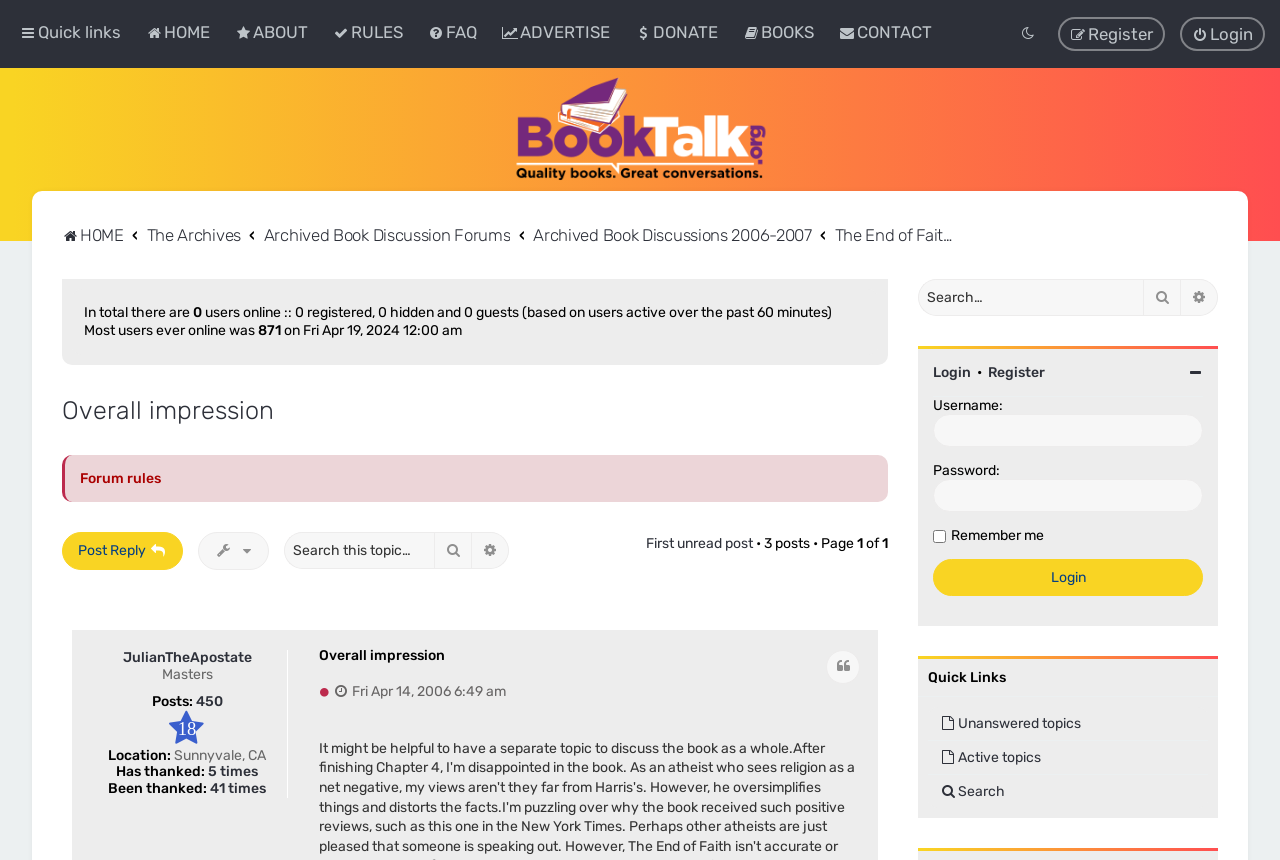Please identify the bounding box coordinates of the clickable element to fulfill the following instruction: "View the 'Overall impression' topic". The coordinates should be four float numbers between 0 and 1, i.e., [left, top, right, bottom].

[0.048, 0.46, 0.214, 0.495]